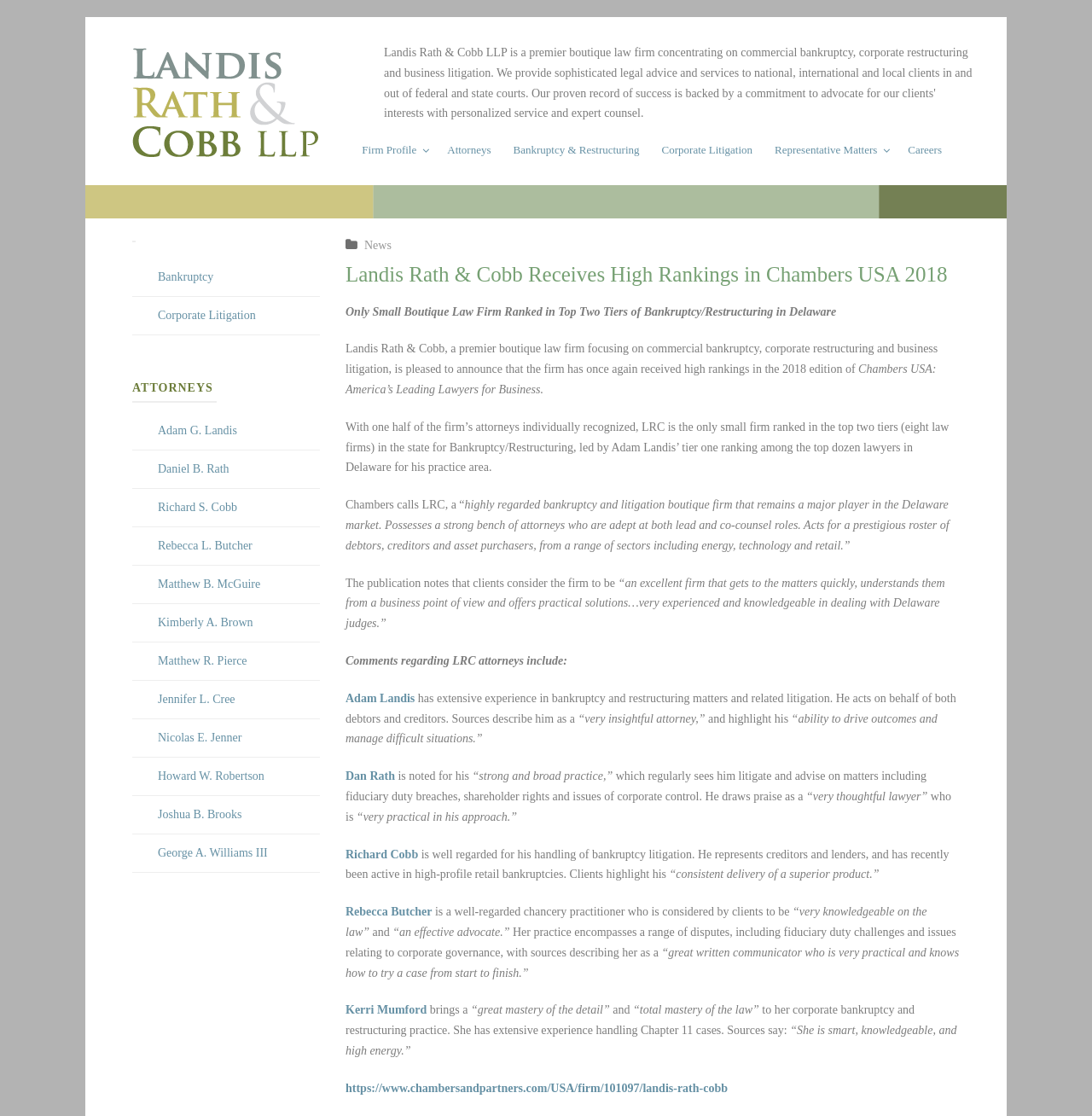Please predict the bounding box coordinates (top-left x, top-left y, bottom-right x, bottom-right y) for the UI element in the screenshot that fits the description: Careers

[0.828, 0.119, 0.866, 0.158]